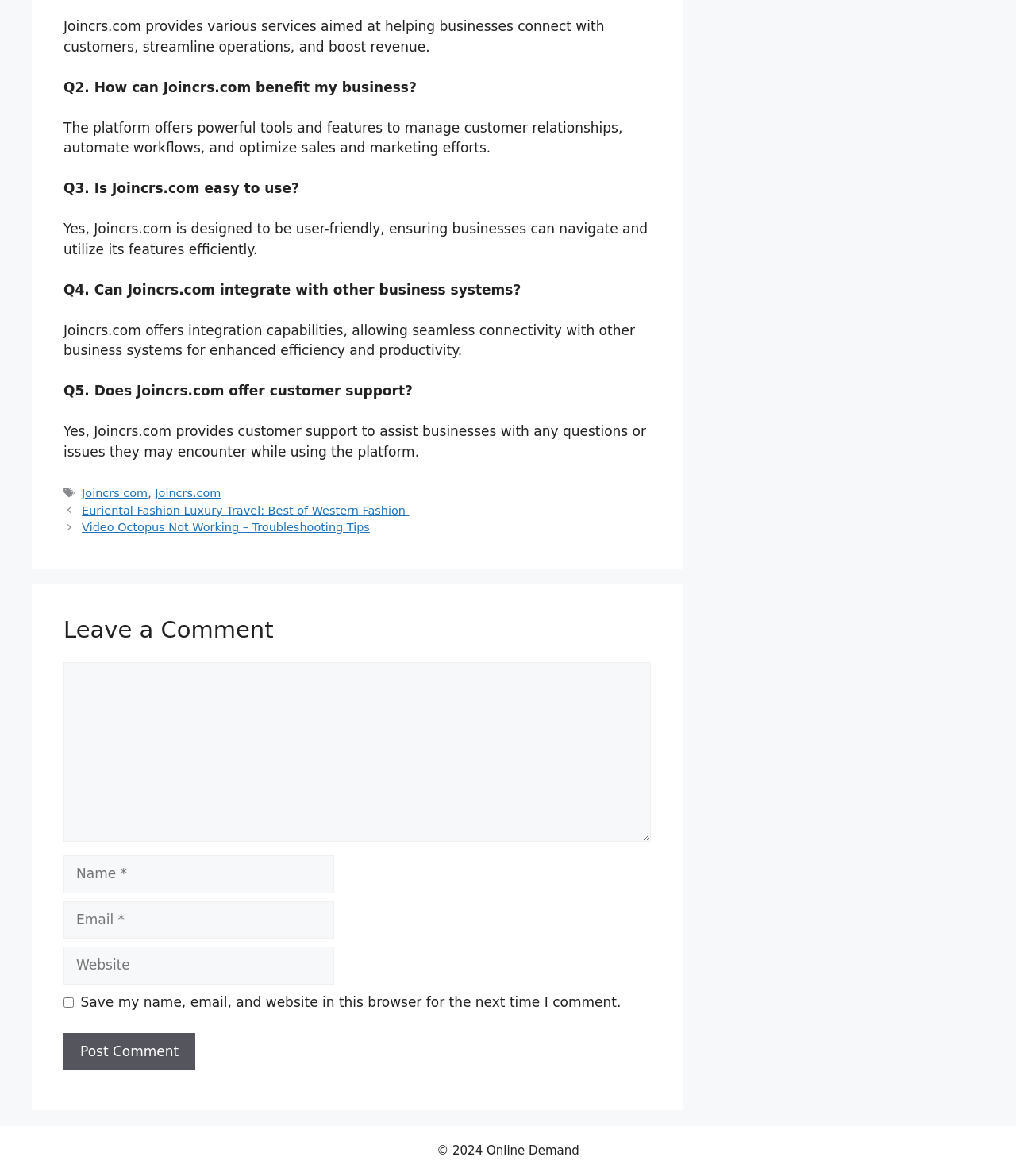Is Joincrs.com easy to use?
Deliver a detailed and extensive answer to the question.

According to the webpage, Joincrs.com is designed to be user-friendly, ensuring businesses can navigate and utilize its features efficiently.